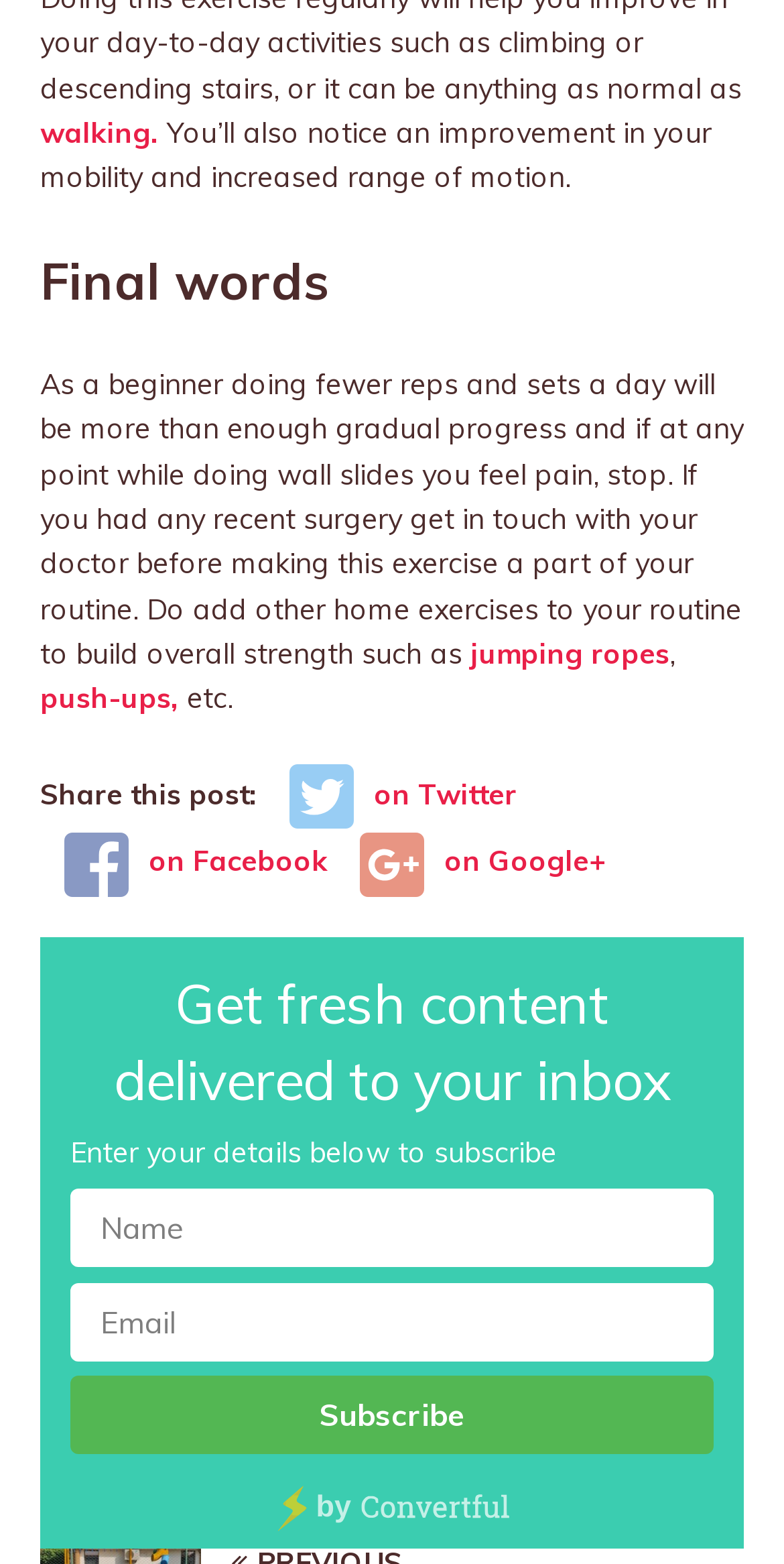Provide a brief response using a word or short phrase to this question:
How can I share this post?

On Twitter, Facebook, Google+